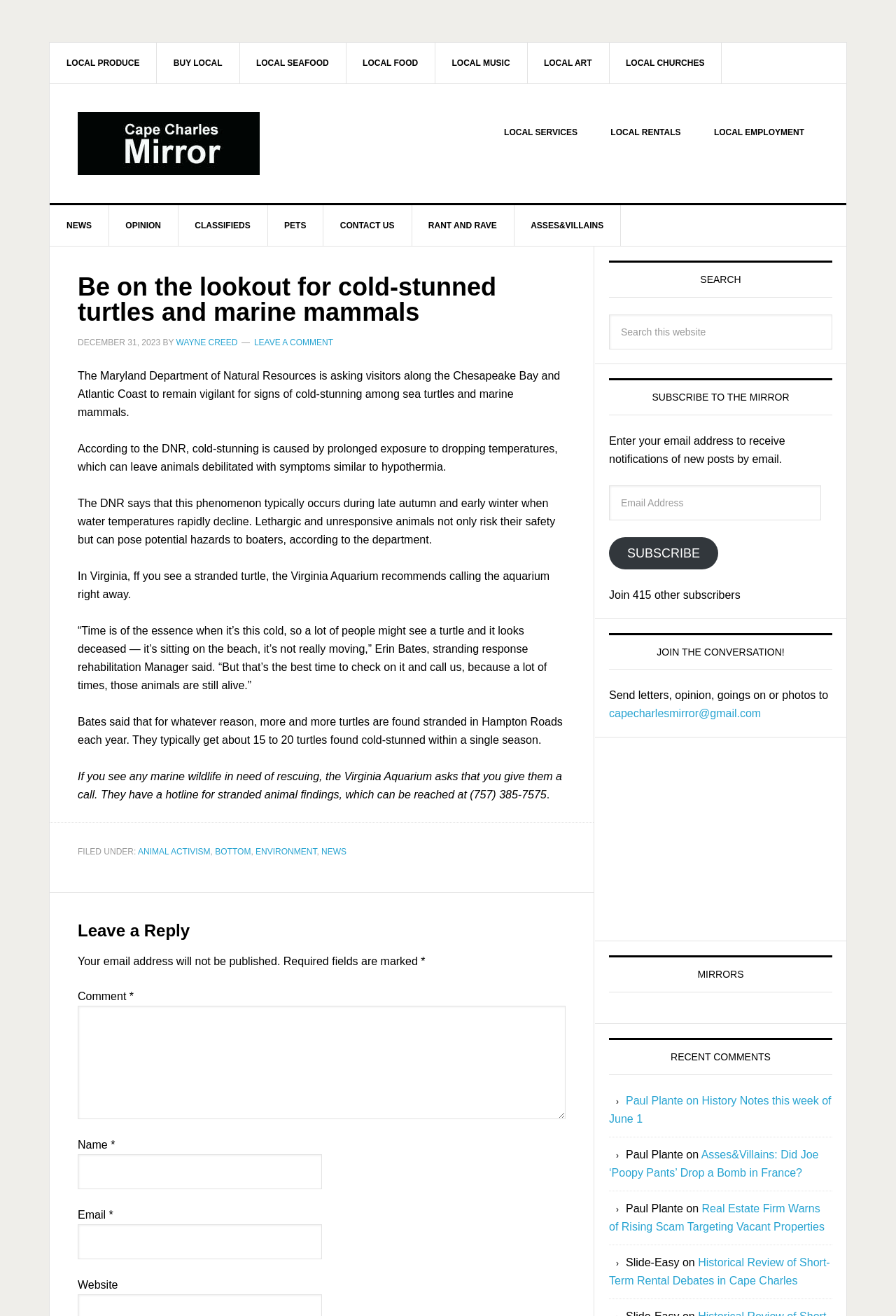Specify the bounding box coordinates of the element's region that should be clicked to achieve the following instruction: "Search this website". The bounding box coordinates consist of four float numbers between 0 and 1, in the format [left, top, right, bottom].

[0.68, 0.239, 0.929, 0.265]